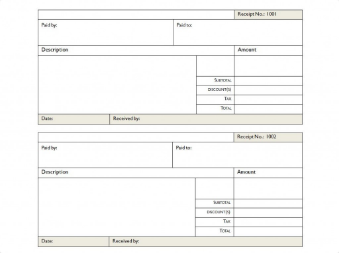Write a descriptive caption for the image, covering all notable aspects.

The image displays a free blank receipt template designed for ease of use in various transactions. It includes two distinct sections for entry, each allowing for input of details such as the payer's name, payment date, and total amount. 

The top section contains fields labeled "Receipt No.," "Paid by," "Paid to," "Description," and "Amount." Each field is structured with additional spaces for detailing various charges, including subtotals, discounts, tax, and the final total. Below this, another section mirrors the first, designed to facilitate multiple transactions or to maintain a record of different payments.

This template serves as a practical solution for anyone needing to provide receipts promptly, ensuring that professional and organized documentation is always available for both the payer and the recipient. Users can easily customize the template to fit their business needs.